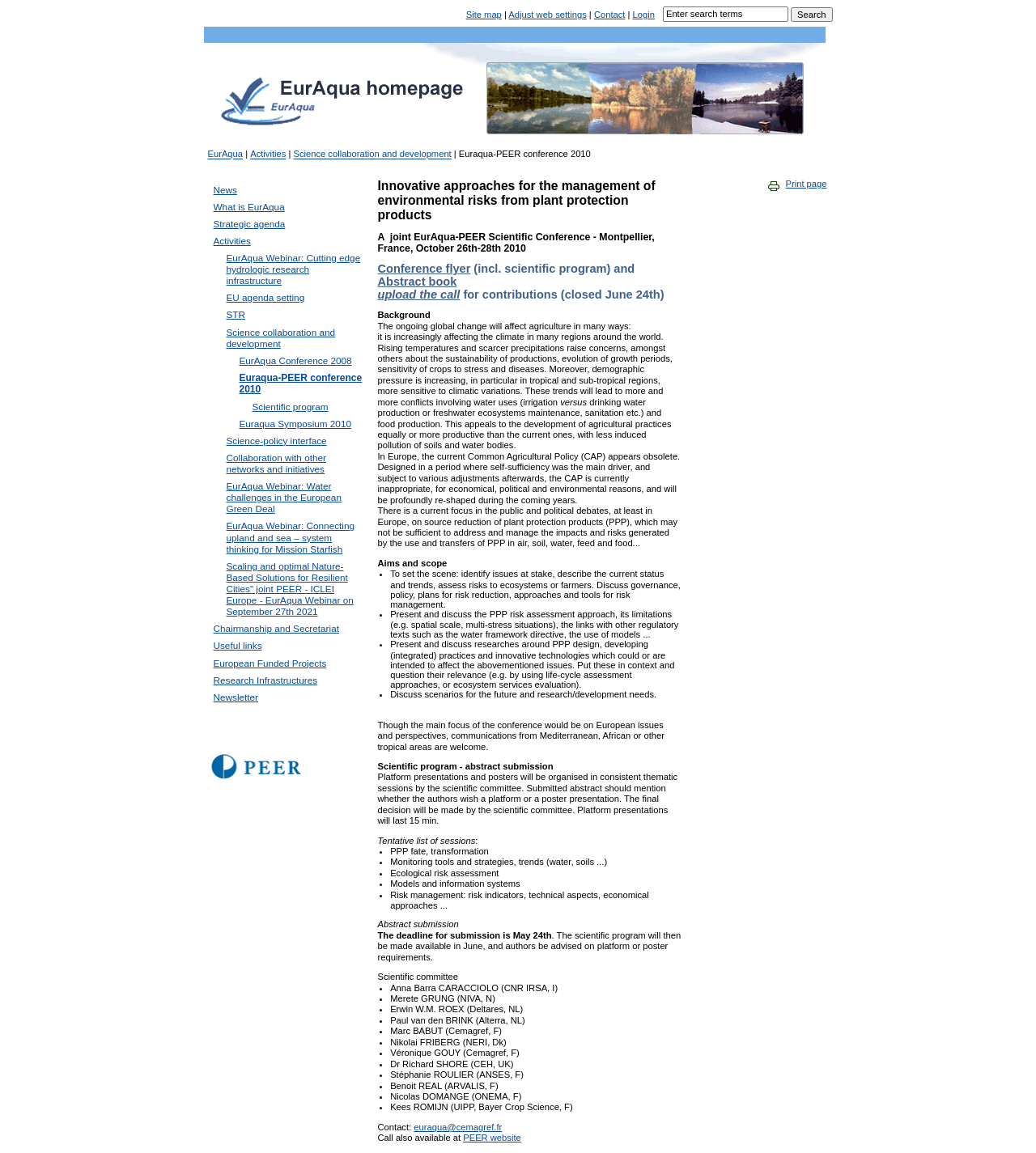From the given element description: "Activities", find the bounding box for the UI element. Provide the coordinates as four float numbers between 0 and 1, in the order [left, top, right, bottom].

[0.242, 0.13, 0.276, 0.138]